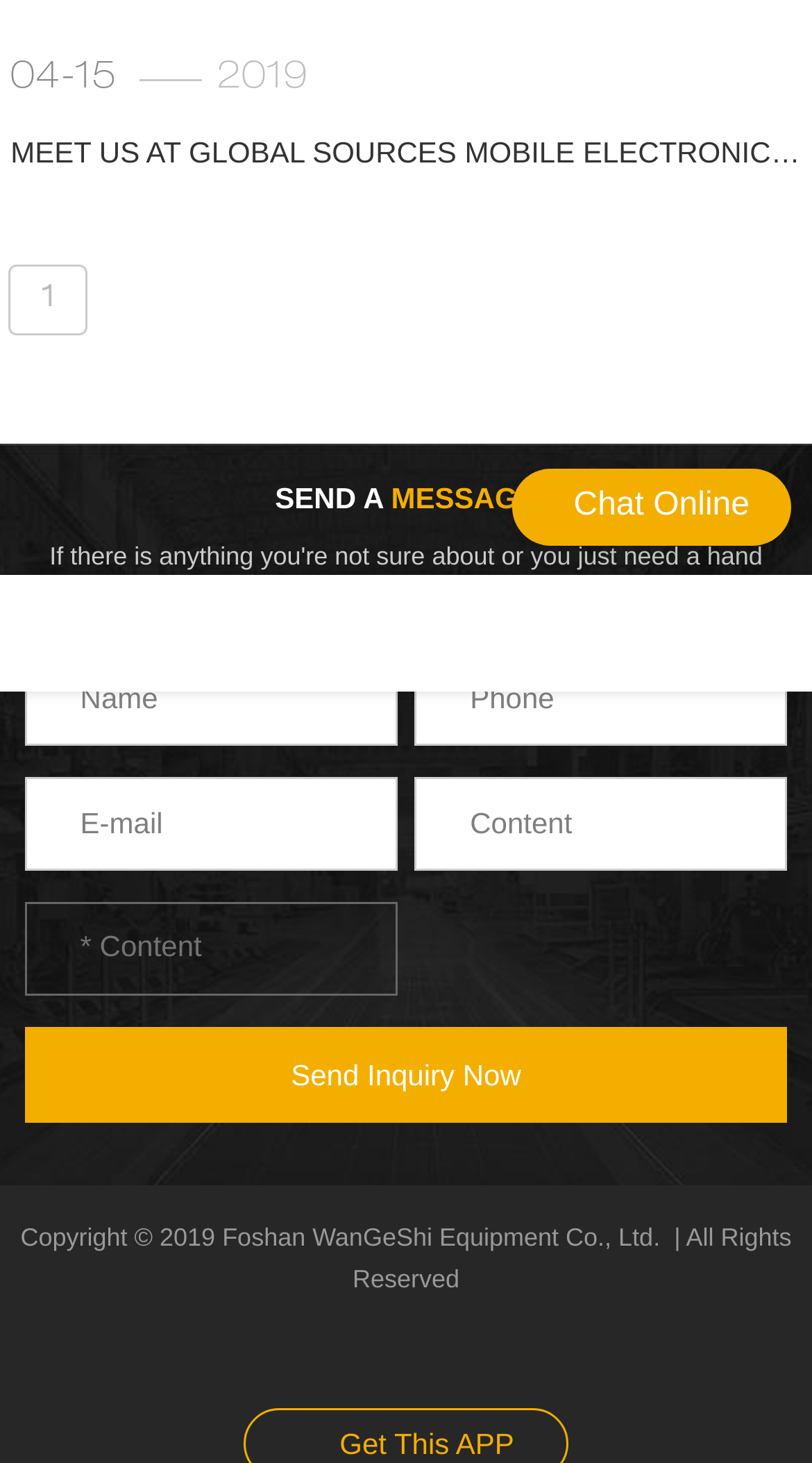Using the description "name="contents" placeholder="* Content"", predict the bounding box of the relevant HTML element.

[0.03, 0.616, 0.49, 0.68]